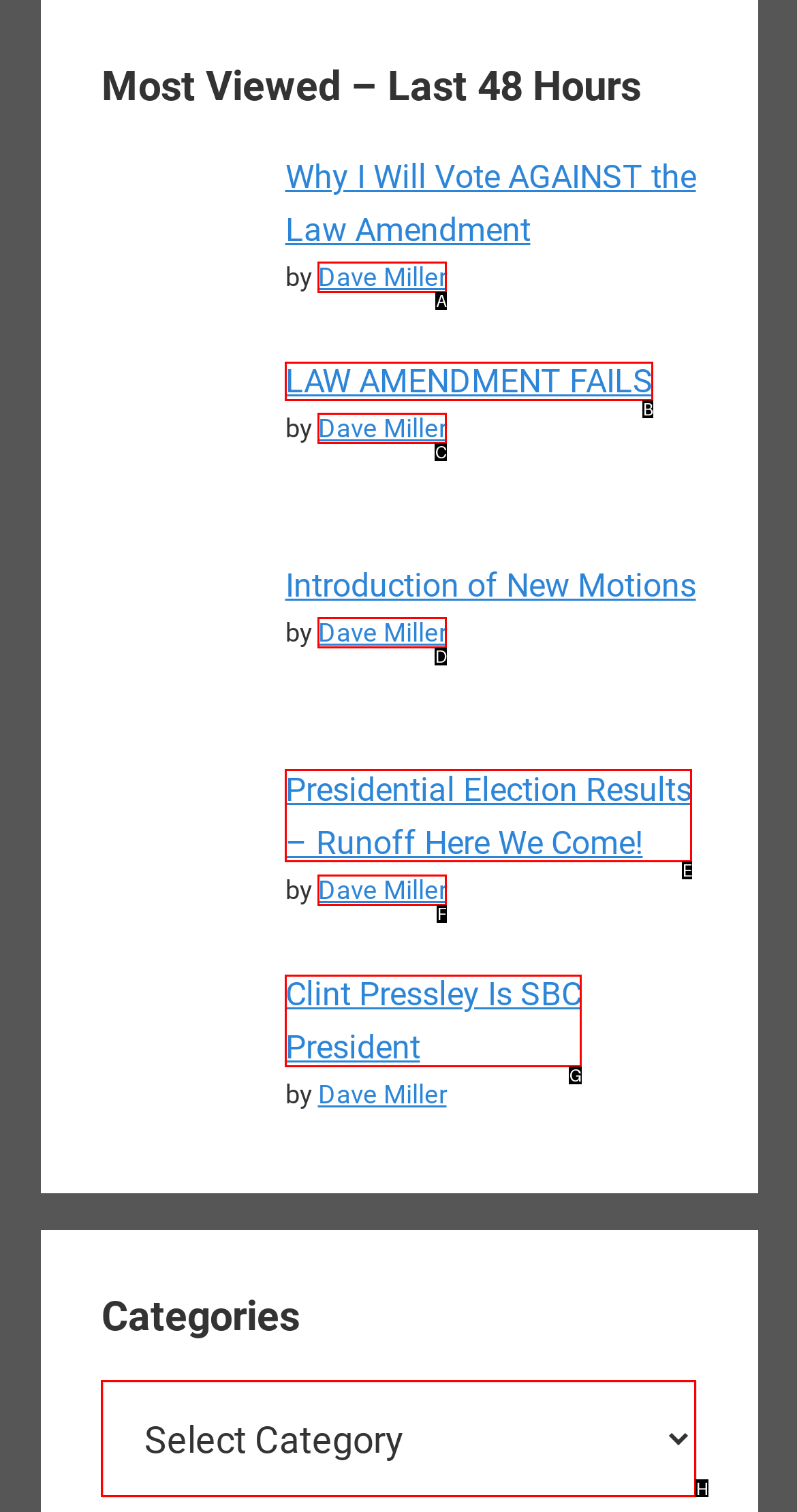Decide which letter you need to select to fulfill the task: read article about presidential election results
Answer with the letter that matches the correct option directly.

E